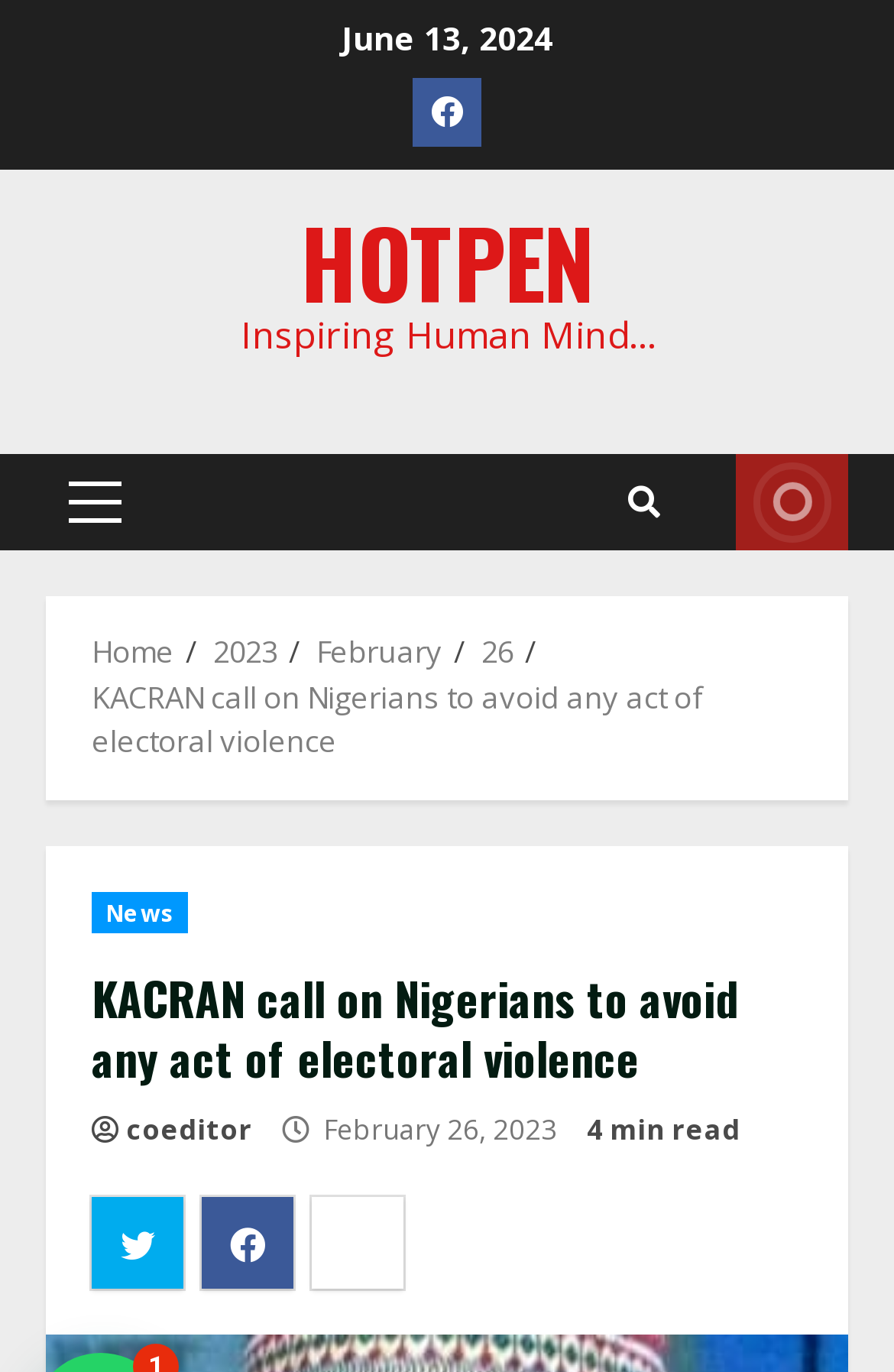Detail the features and information presented on the webpage.

The webpage appears to be a news article page. At the top, there is a date "June 13, 2024" displayed prominently. Below it, there are social media links, including Facebook, and a link to the website's homepage, "HOTPEN", along with a tagline "Inspiring Human Mind…". 

To the right of these links, there is a primary menu with a dropdown option. Further to the right, there are additional links, including a "LIVE" button and an icon. 

Below these top elements, there is a navigation section with breadcrumbs, showing the path "Home > 2023 > February > 26 > KACRAN call on Nigerians to avoid any act of electoral violence". 

The main content of the page is the news article, which has a heading "KACRAN call on Nigerians to avoid any act of electoral violence". The article is categorized under "News" and has a timestamp "February 26, 2023" with an estimated reading time of "4 min read". There are also links to share the article on various platforms and a link to the coeditor.